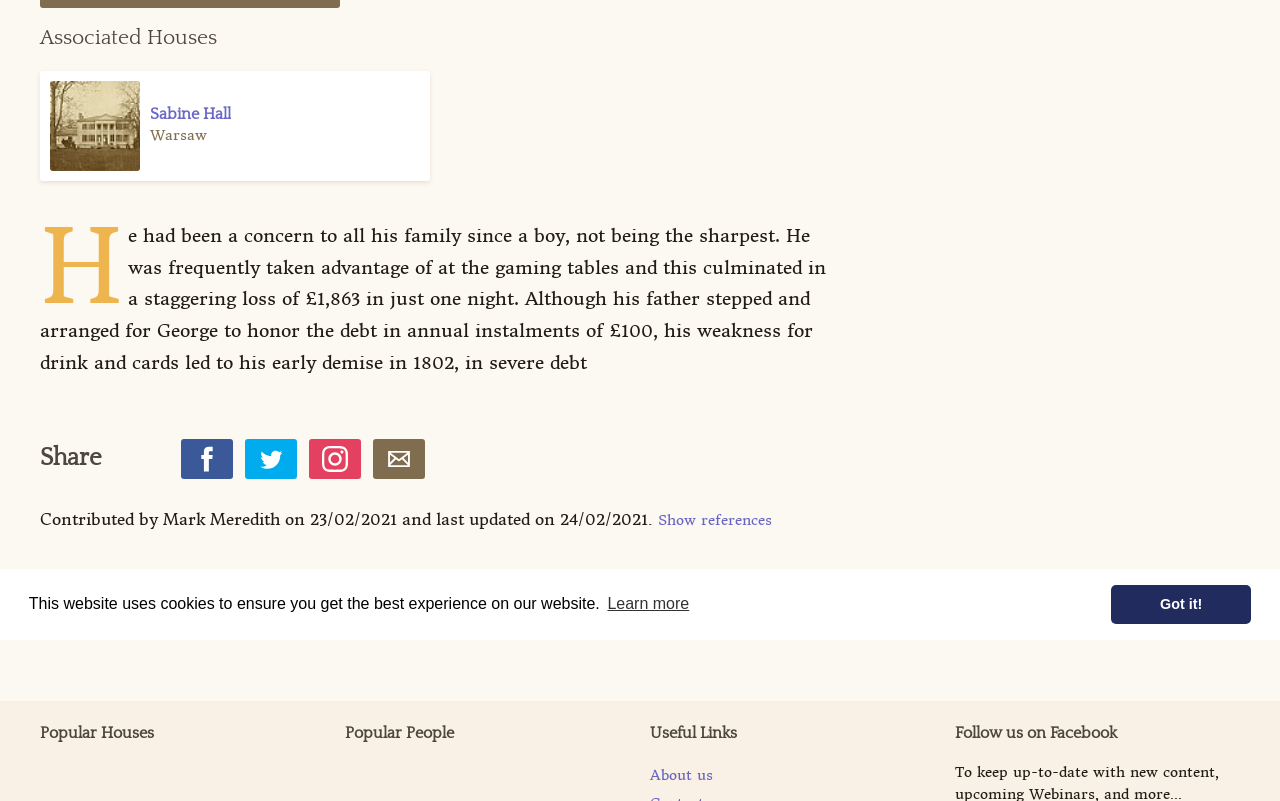Identify the bounding box coordinates for the UI element described as: "Got it!".

[0.868, 0.73, 0.978, 0.779]